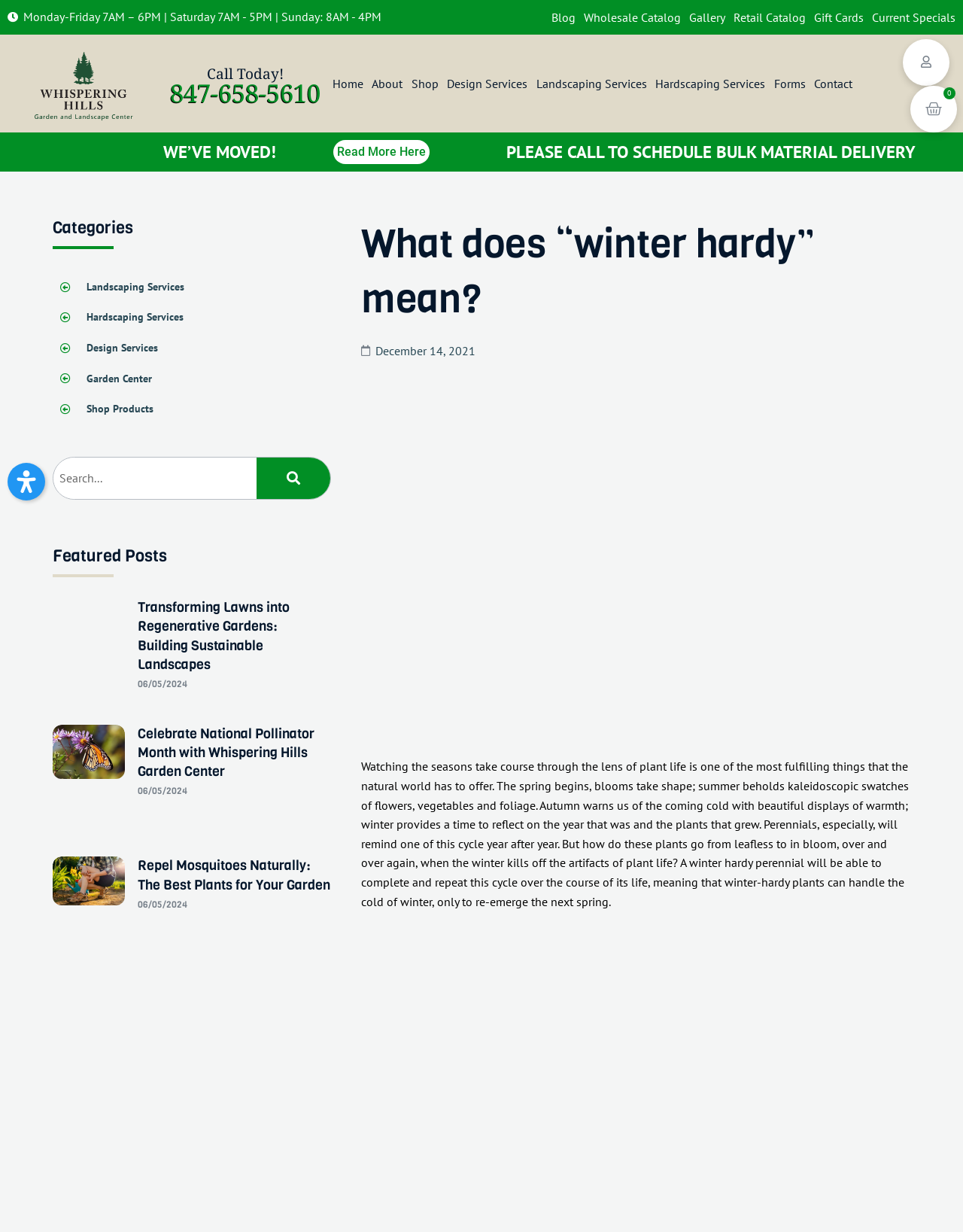Detail the various sections and features present on the webpage.

This webpage is about Whispering Hills Nursery, a gardening and landscaping service provider. At the top of the page, there is a navigation menu with links to various sections, including "Blog", "Wholesale Catalog", "Gallery", "Retail Catalog", "Gift Cards", and "Current Specials". Below the navigation menu, there is a logo of Whispering Hills Nursery, accompanied by a call-to-action button "Call Today!" and a phone number "847-658-5610".

On the left side of the page, there is a sidebar with links to different categories, including "Landscaping Services", "Hardscaping Services", "Design Services", "Garden Center", and "Shop Products". There is also a search bar with a search button.

The main content area of the page is divided into two sections. The top section has a heading "What does “winter hardy” mean?" and a brief article that explains the concept of winter hardy plants. The article is accompanied by a timestamp "December 14, 2021".

The bottom section of the main content area features a series of three articles, each with a heading, a brief summary, and a timestamp. The articles are titled "Transforming Lawns into Regenerative Gardens: Building Sustainable Landscapes", "Celebrate National Pollinator Month with Whispering Hills Garden Center", and "Repel Mosquitoes Naturally: The Best Plants for Your Garden". Each article has a "Read More" link.

At the top right corner of the page, there is a notification "WE’VE MOVED!" with a "Read More Here" link. Below the notification, there is a message "PLEASE CALL TO SCHEDULE BULK MATERIAL DELIVERY".